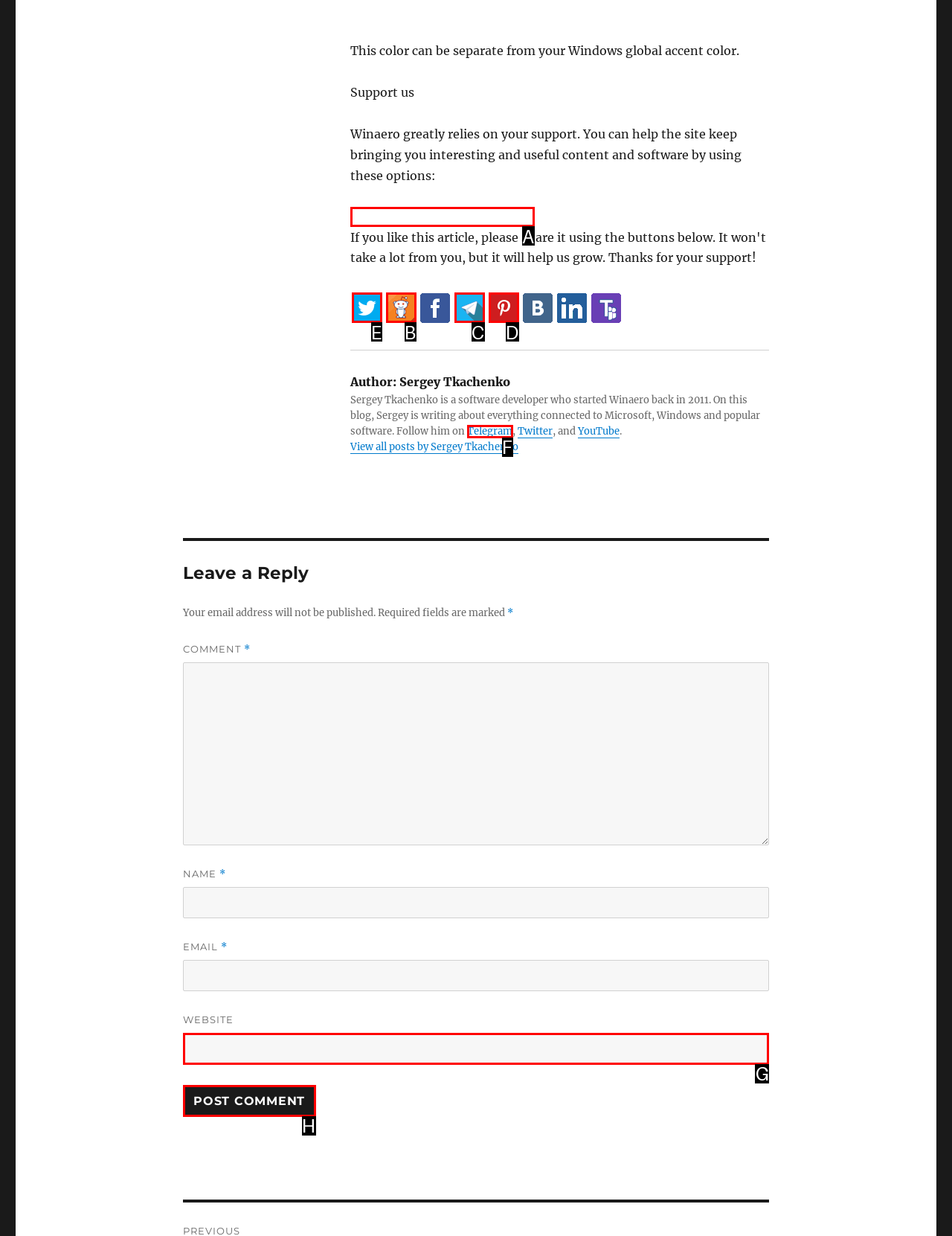Look at the highlighted elements in the screenshot and tell me which letter corresponds to the task: Share on Twitter.

E